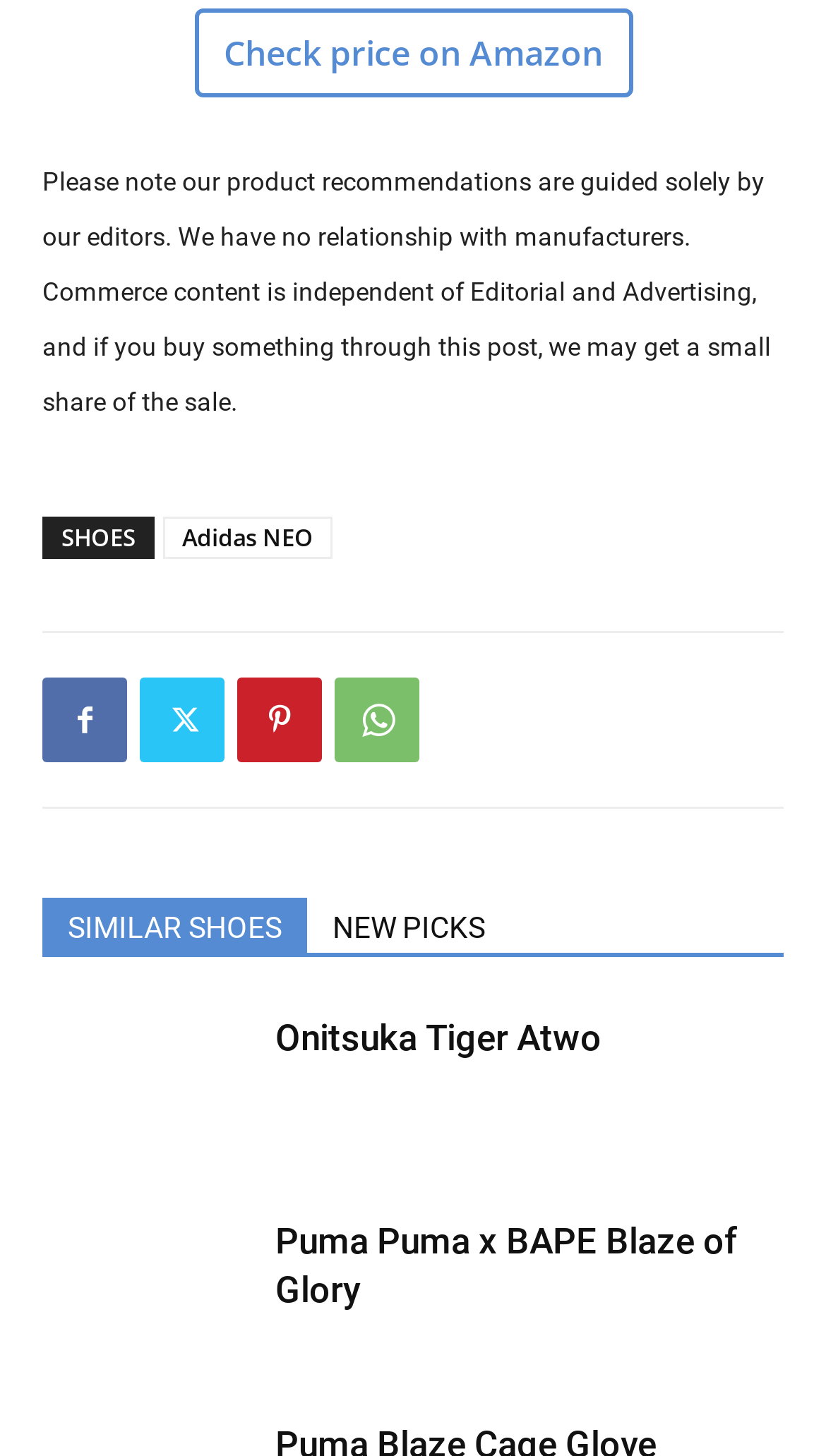What is the second shoe recommendation mentioned on the page?
Kindly offer a comprehensive and detailed response to the question.

I found the second shoe recommendation mentioned on the page by looking at the link element with the text 'Puma Puma x BAPE Blaze of Glory'.